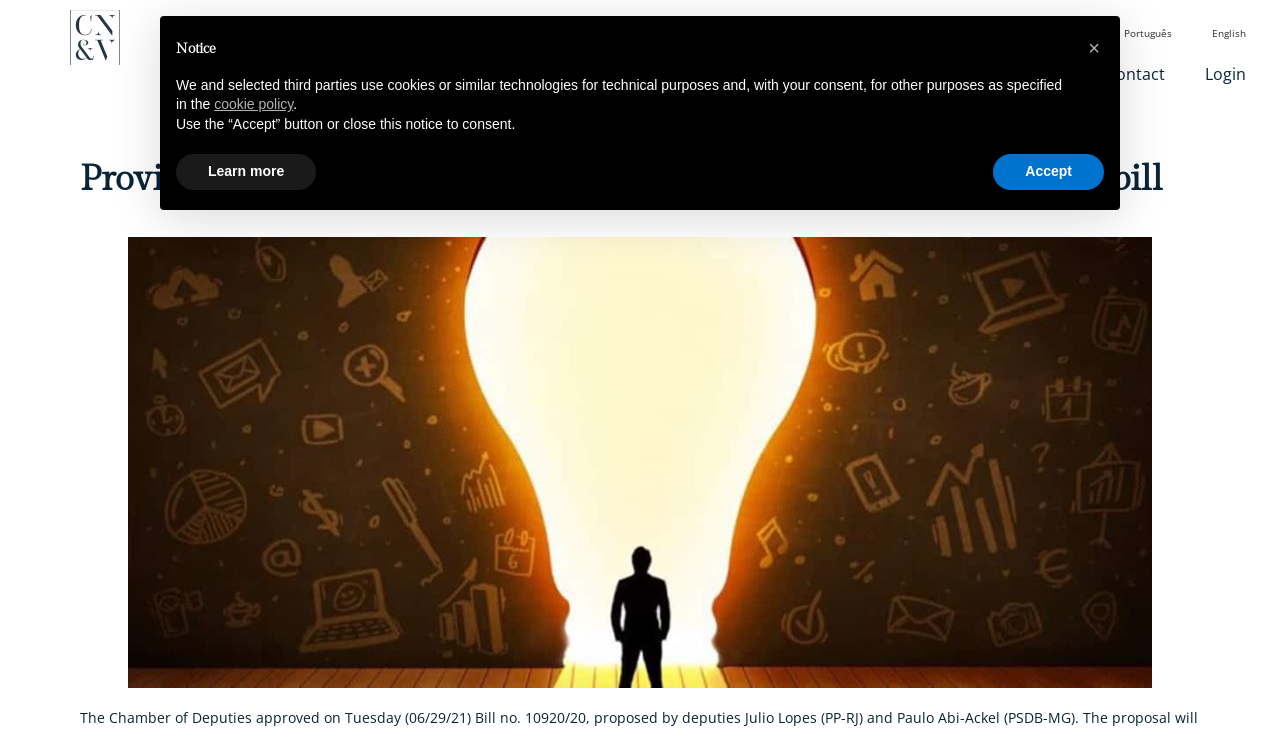Using the description: "Practice Areas", identify the bounding box of the corresponding UI element in the screenshot.

[0.499, 0.07, 0.63, 0.133]